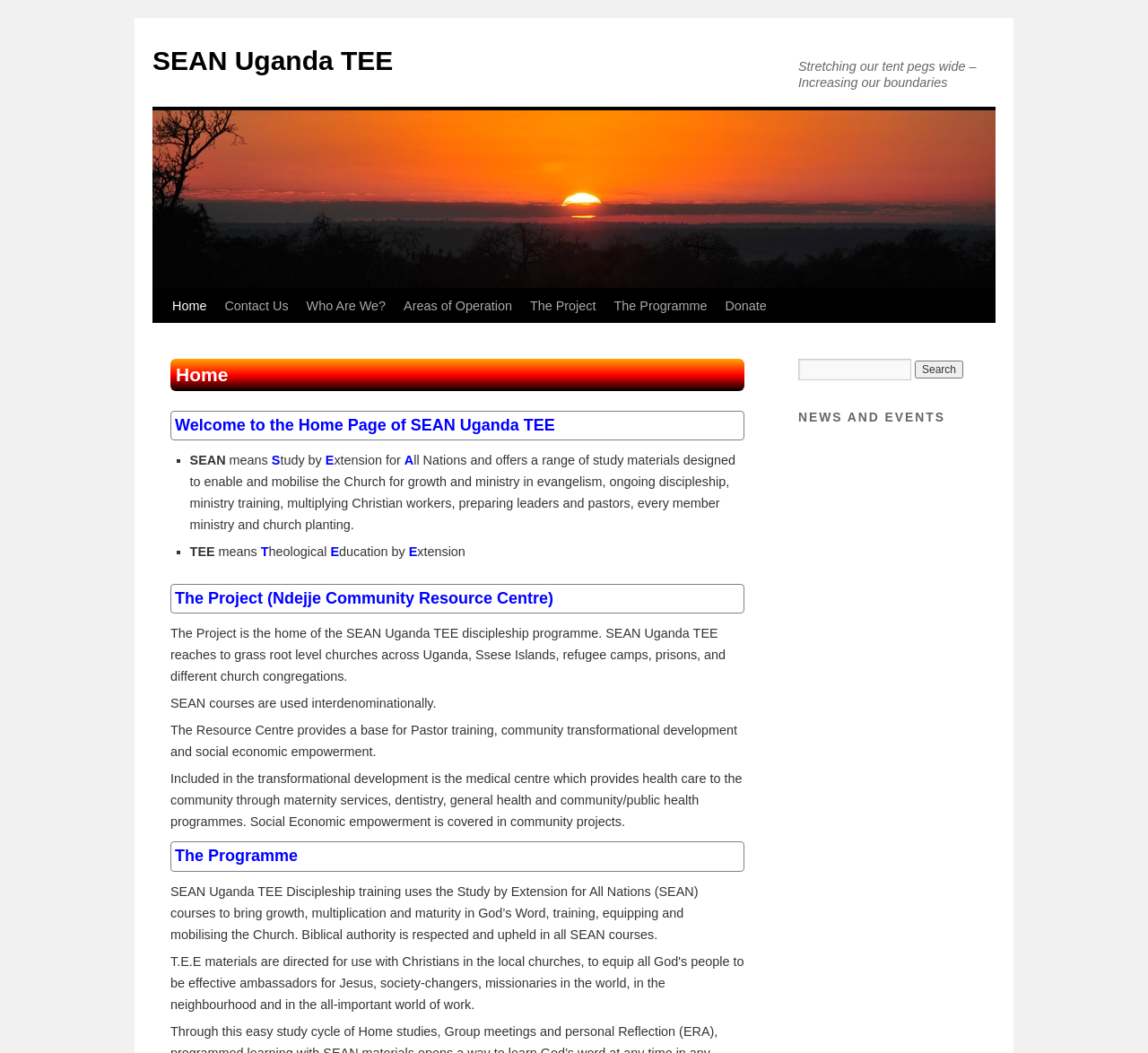Can you identify the bounding box coordinates of the clickable region needed to carry out this instruction: 'Read more about 'The Project''? The coordinates should be four float numbers within the range of 0 to 1, stated as [left, top, right, bottom].

[0.148, 0.554, 0.648, 0.583]